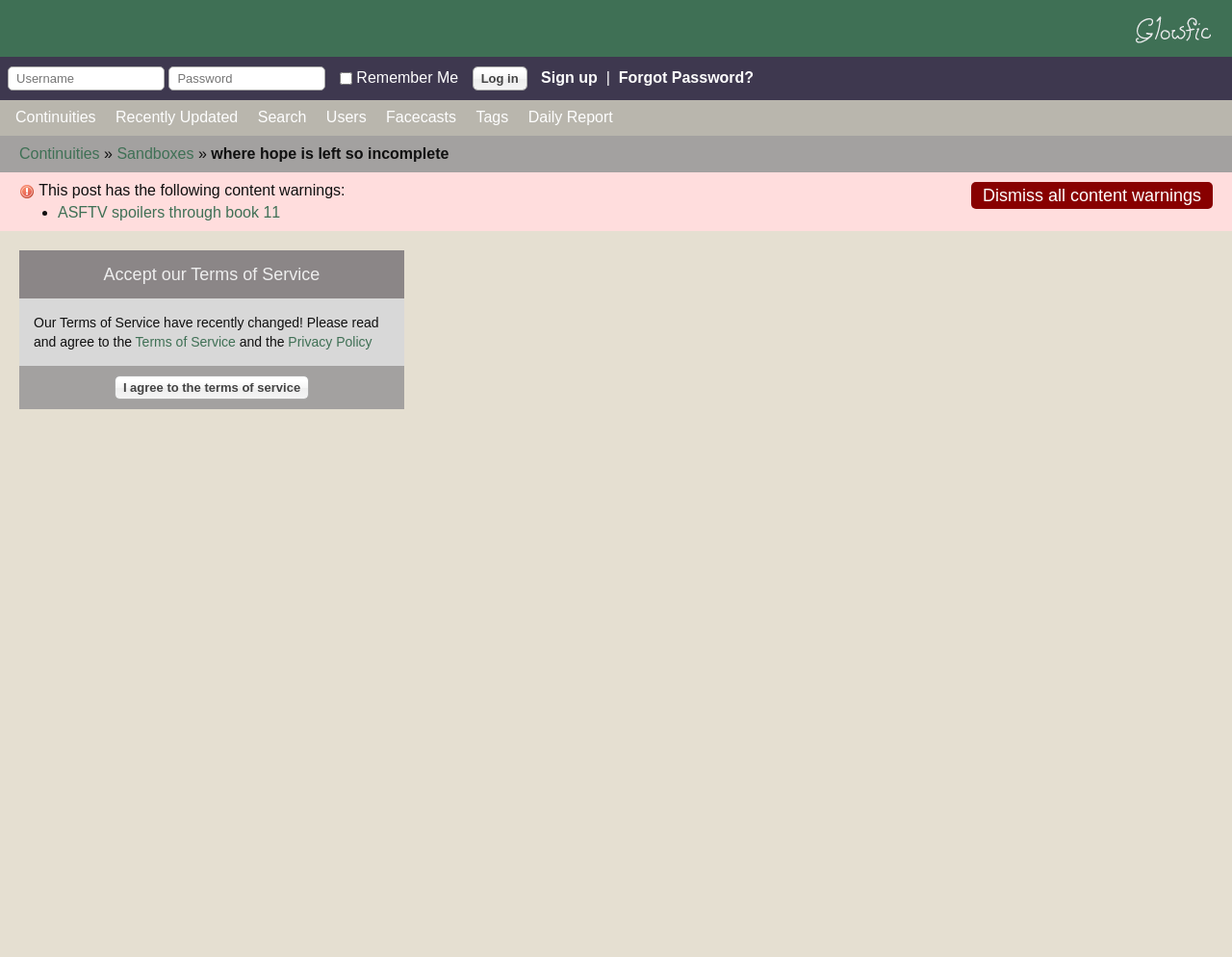Kindly determine the bounding box coordinates for the clickable area to achieve the given instruction: "search".

[0.209, 0.114, 0.249, 0.131]